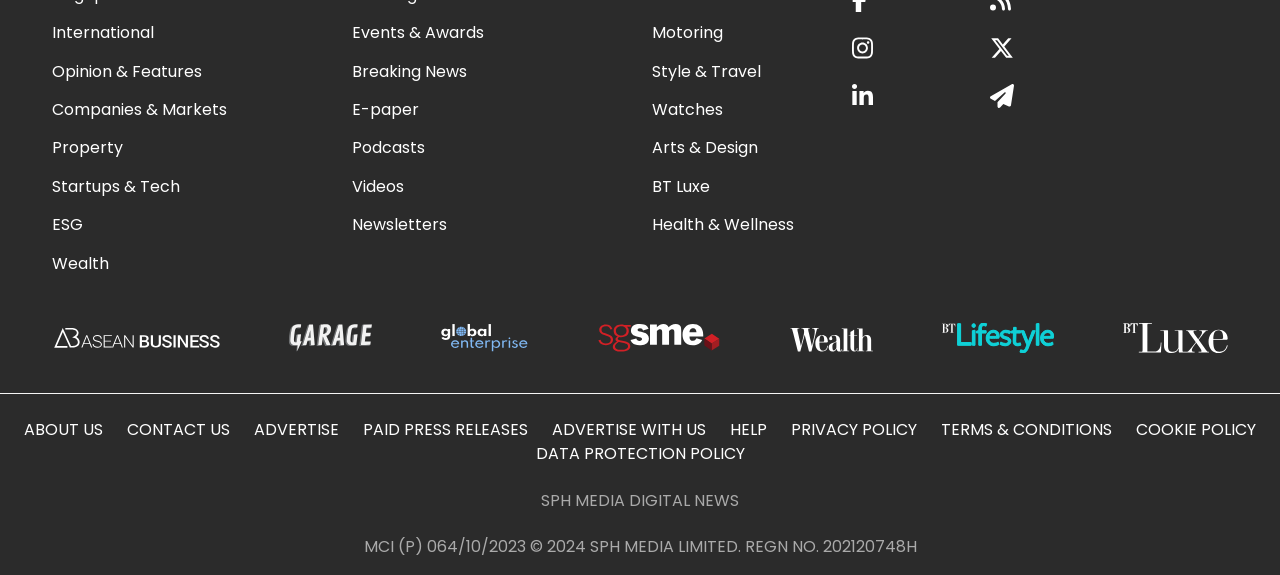Please answer the following question using a single word or phrase: 
What is the main category of news on the left side of the webpage?

International